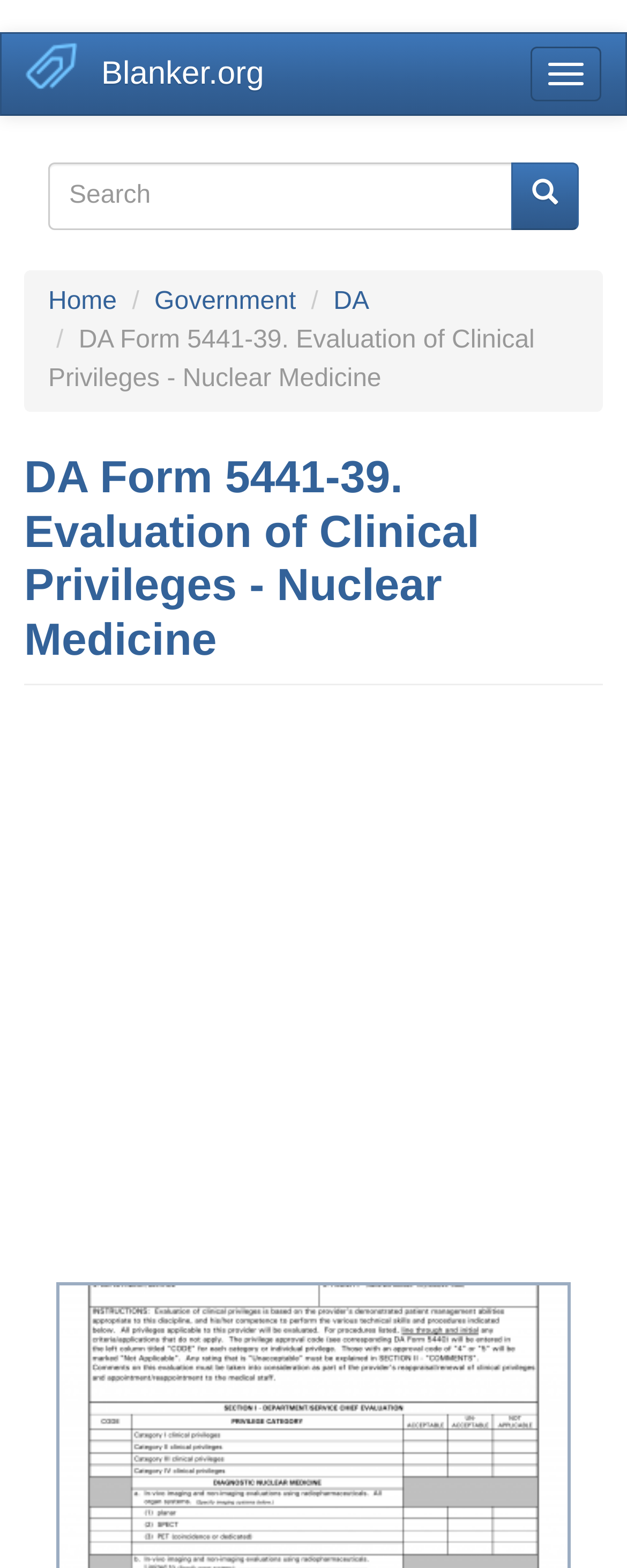What is the function of the textbox?
Based on the visual information, provide a detailed and comprehensive answer.

The textbox is part of the search form, and its placeholder text is 'Enter the terms you wish to search for.', indicating that it is used to input search queries.